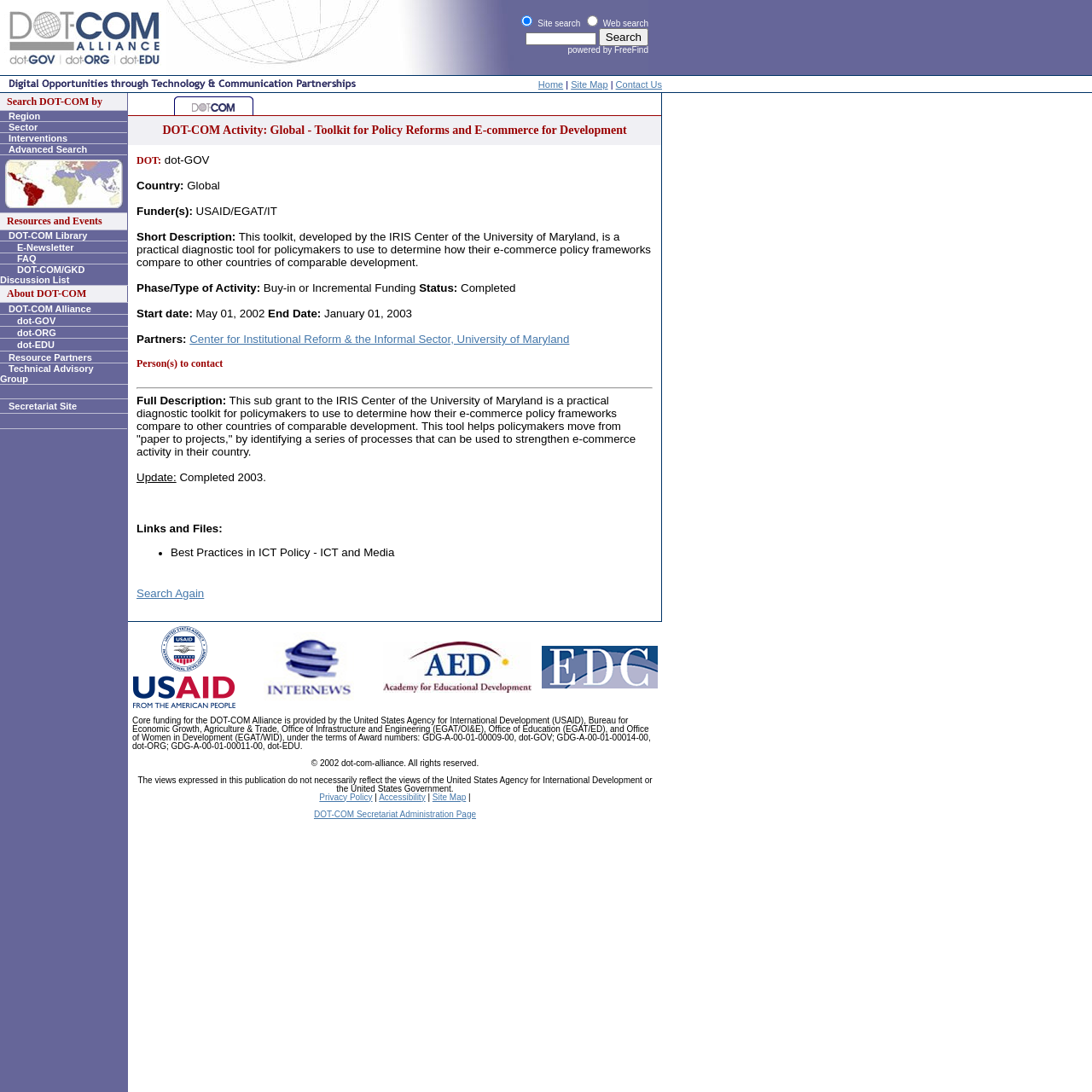Craft a detailed narrative of the webpage's structure and content.

The webpage is divided into several sections. At the top, there is a logo of DOT-COM Alliance on the left, accompanied by a search bar and two radio buttons for site search and web search on the right. Below this, there is a horizontal menu with links to "Home", "Site Map", and "Contact Us".

The main content of the page is organized into a table with multiple rows and columns. On the left side, there is a narrow column with a series of links to various resources, including "Region", "Sector", "Interventions", "Advanced Search", and "DOT-COM Library". Below these links, there is an image of a global map.

To the right of this column, there is a wider column with a series of sections, each with a heading and some text or links. The sections include "Resources and Events", "E-Newsletter", "FAQ", "DOT-COM/GKD Discussion List", "About DOT-COM", "DOT-COM Alliance", "dot-GOV", "dot-ORG", and "dot-EDU". Each section has a brief description or a link to more information.

Overall, the webpage has a simple and organized layout, with a focus on providing easy access to various resources and information related to DOT-COM Alliance.